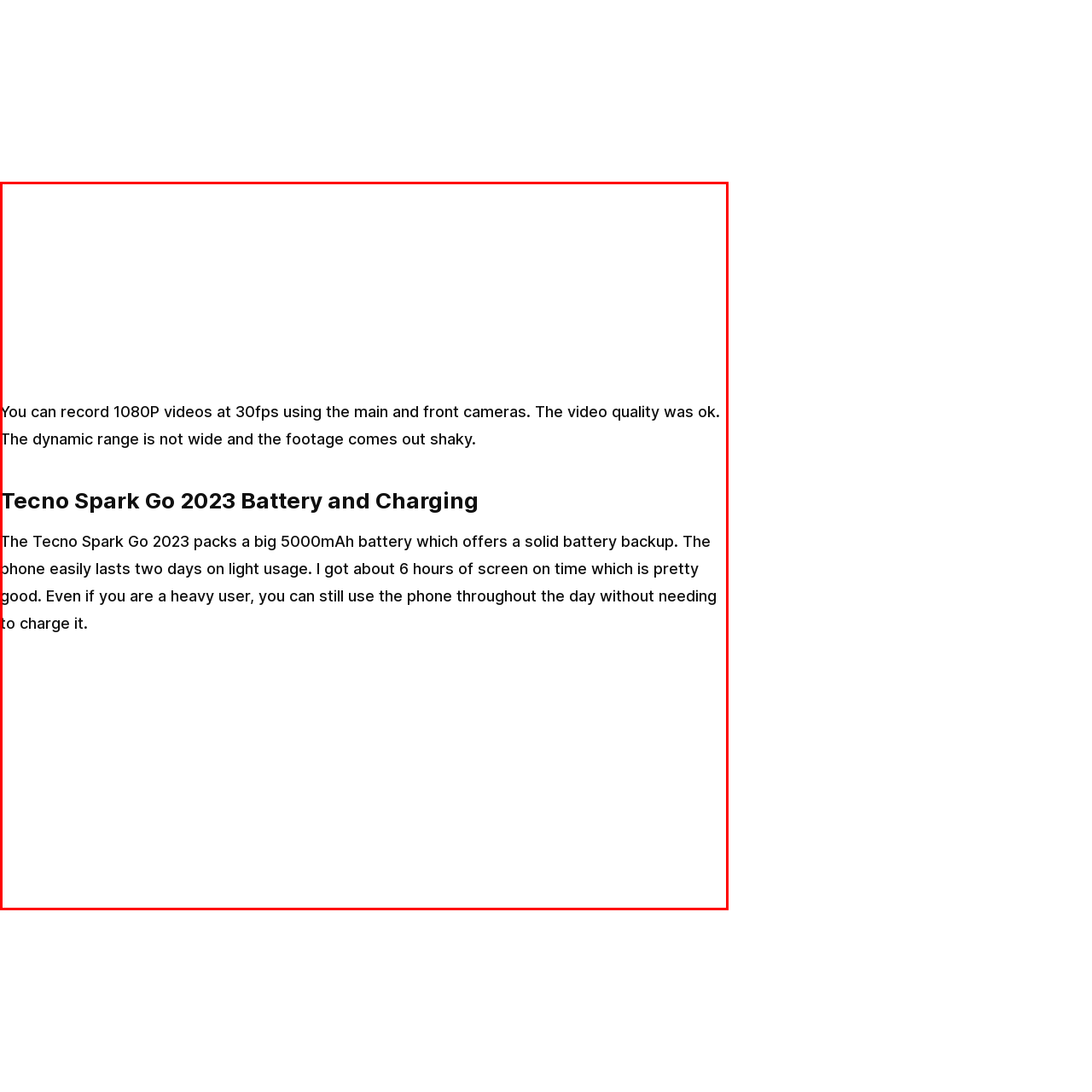Look at the image inside the red box and answer the question with a single word or phrase:
What is the front camera's performance in daylight?

Natural skin tones